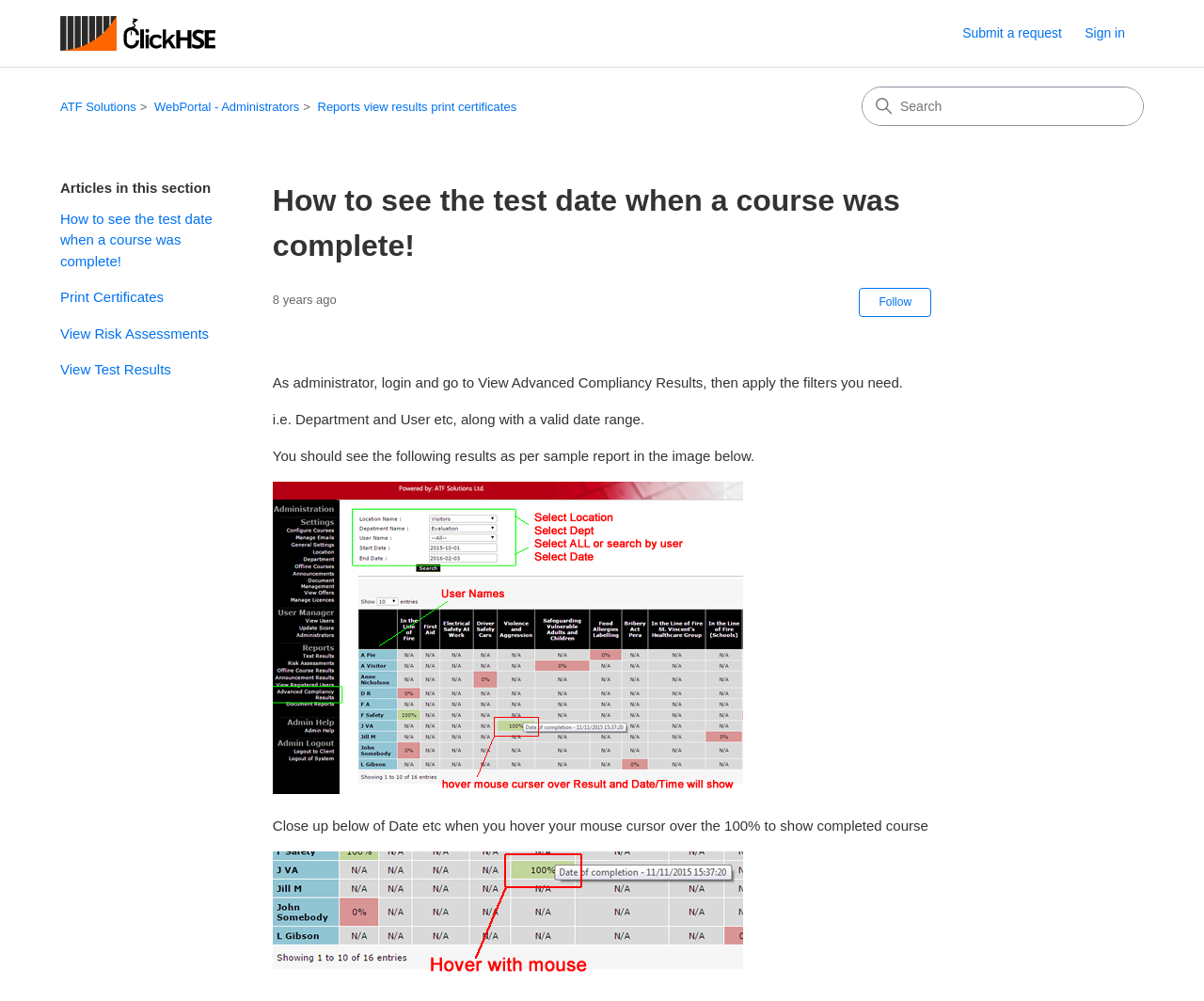Determine the bounding box coordinates for the element that should be clicked to follow this instruction: "Search". The coordinates should be given as four float numbers between 0 and 1, in the format [left, top, right, bottom].

[0.716, 0.087, 0.949, 0.125]